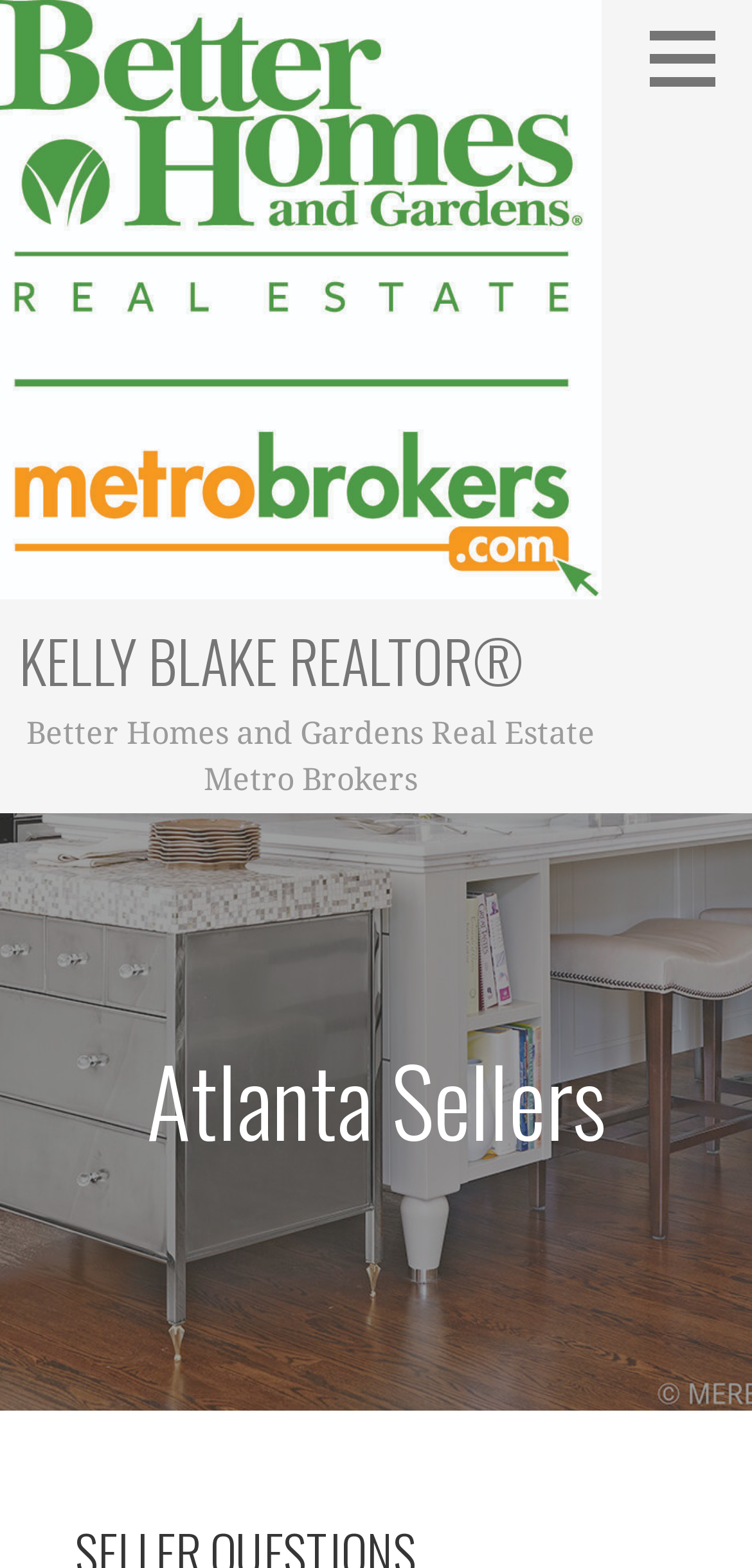Identify the bounding box for the described UI element. Provide the coordinates in (top-left x, top-left y, bottom-right x, bottom-right y) format with values ranging from 0 to 1: Kelly Blake REALTOR®

[0.026, 0.393, 0.695, 0.449]